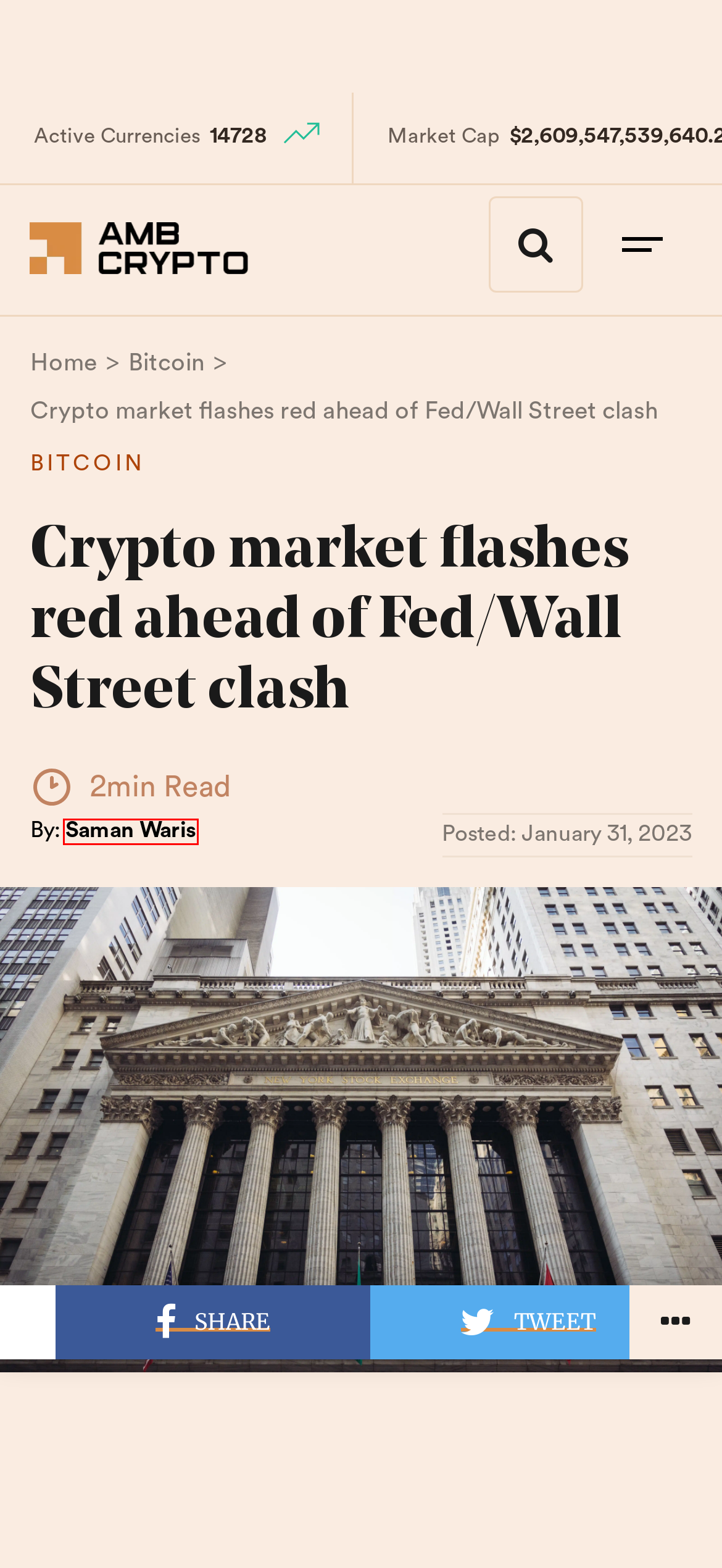You are presented with a screenshot of a webpage with a red bounding box. Select the webpage description that most closely matches the new webpage after clicking the element inside the red bounding box. The options are:
A. Floki (FLOKI) News - AMBCrypto
B. Toncoin breaks out! Is the TON rally here to stay? - AMBCrypto
C. Bitcoin (BTC) News - AMBCrypto
D. Bitcoin (BTC) Profit Calculator - Calculate Bitcoin Profit/Loss Online
E. Ishika Kumari, Author at AMBCrypto
F. Saman Waris, Author at AMBCrypto
G. Latest News About Cryptocurrency, Bitcoin, Altcoin - AMBCrypto
H. Privacy Policy - AMBCrypto

F